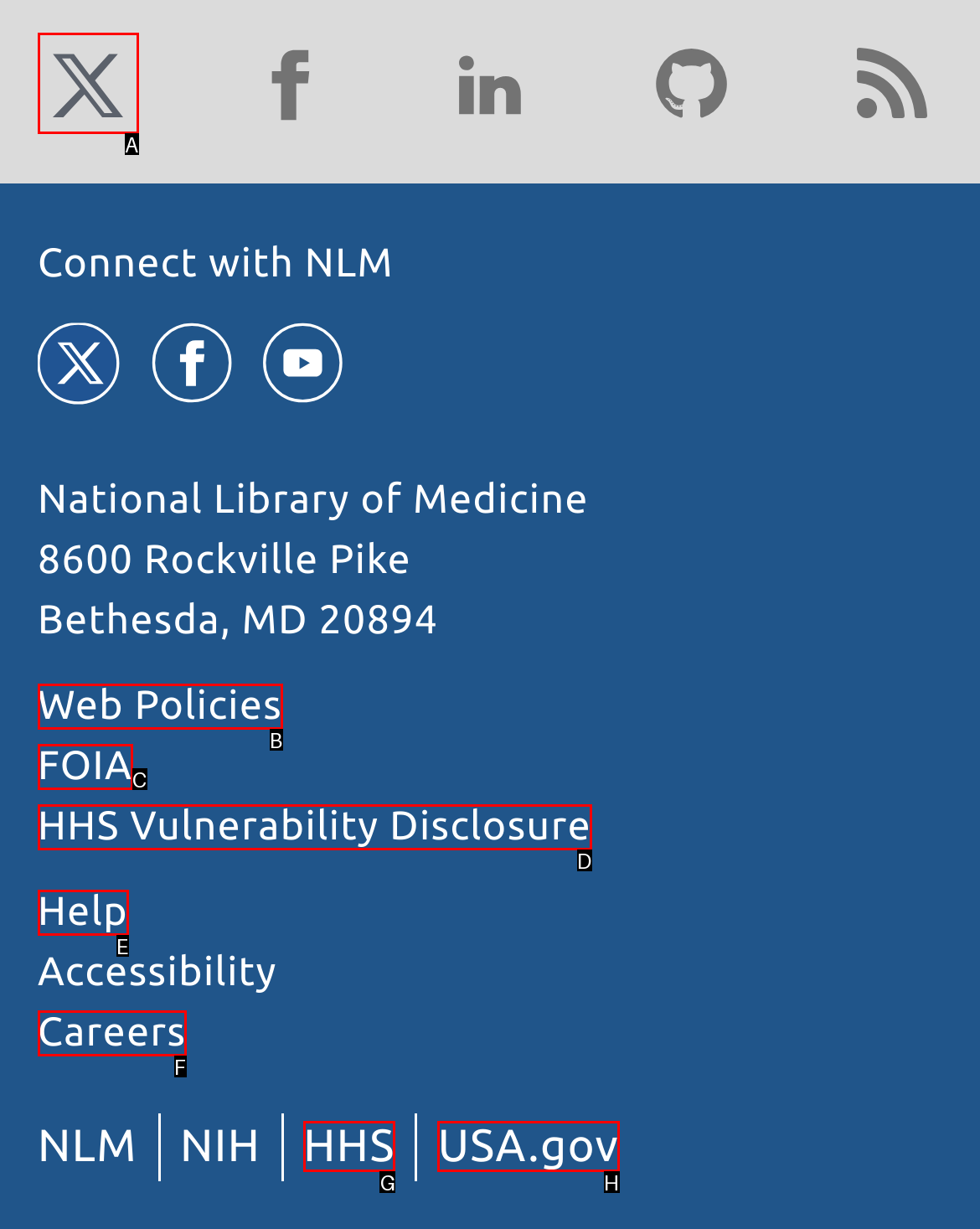Based on the description: Web Policies
Select the letter of the corresponding UI element from the choices provided.

B